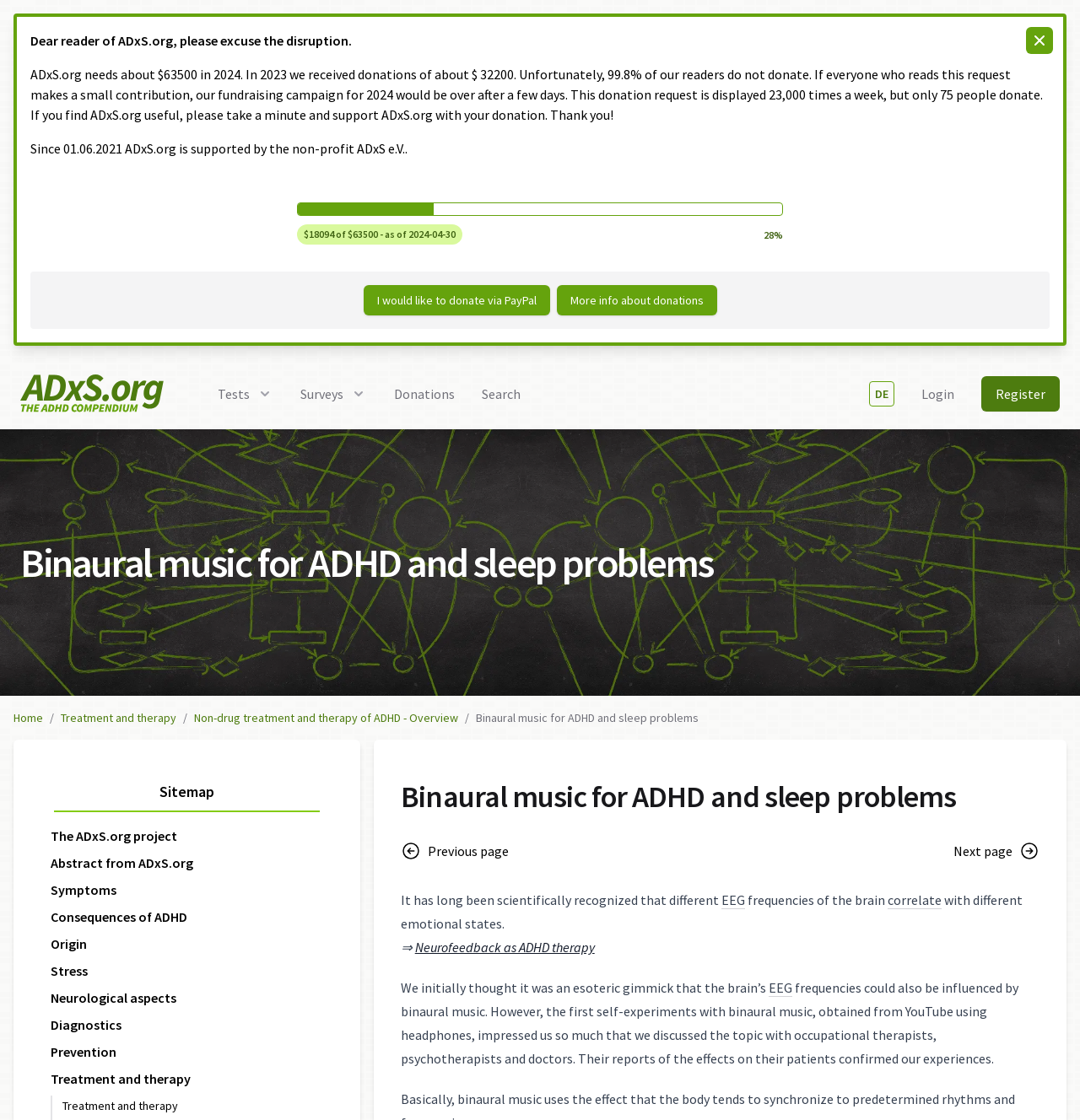Locate the bounding box coordinates of the area that needs to be clicked to fulfill the following instruction: "go to the tests page". The coordinates should be in the format of four float numbers between 0 and 1, namely [left, top, right, bottom].

[0.202, 0.342, 0.253, 0.36]